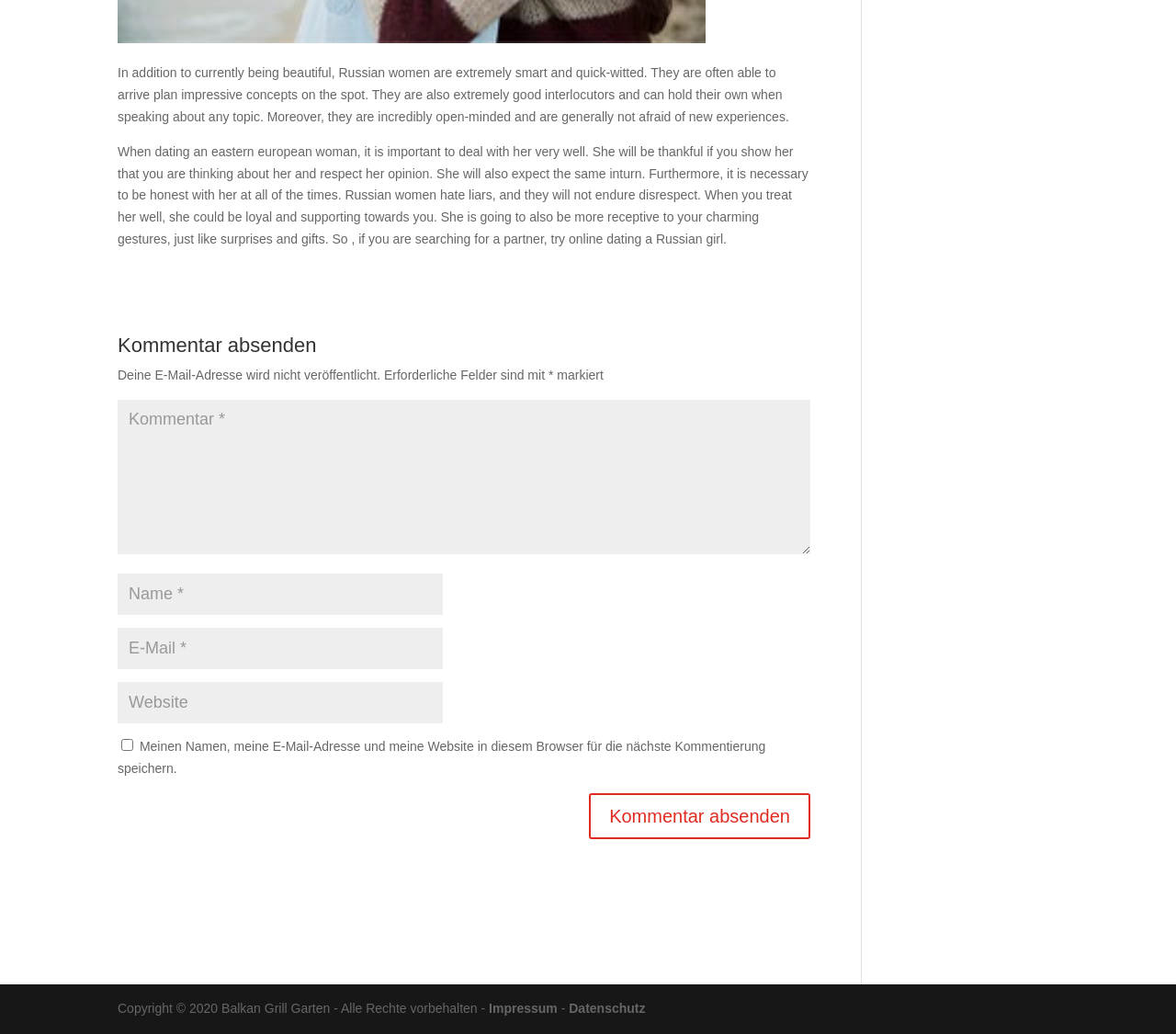Bounding box coordinates are specified in the format (top-left x, top-left y, bottom-right x, bottom-right y). All values are floating point numbers bounded between 0 and 1. Please provide the bounding box coordinate of the region this sentence describes: input value="Website" name="url"

[0.1, 0.66, 0.377, 0.7]